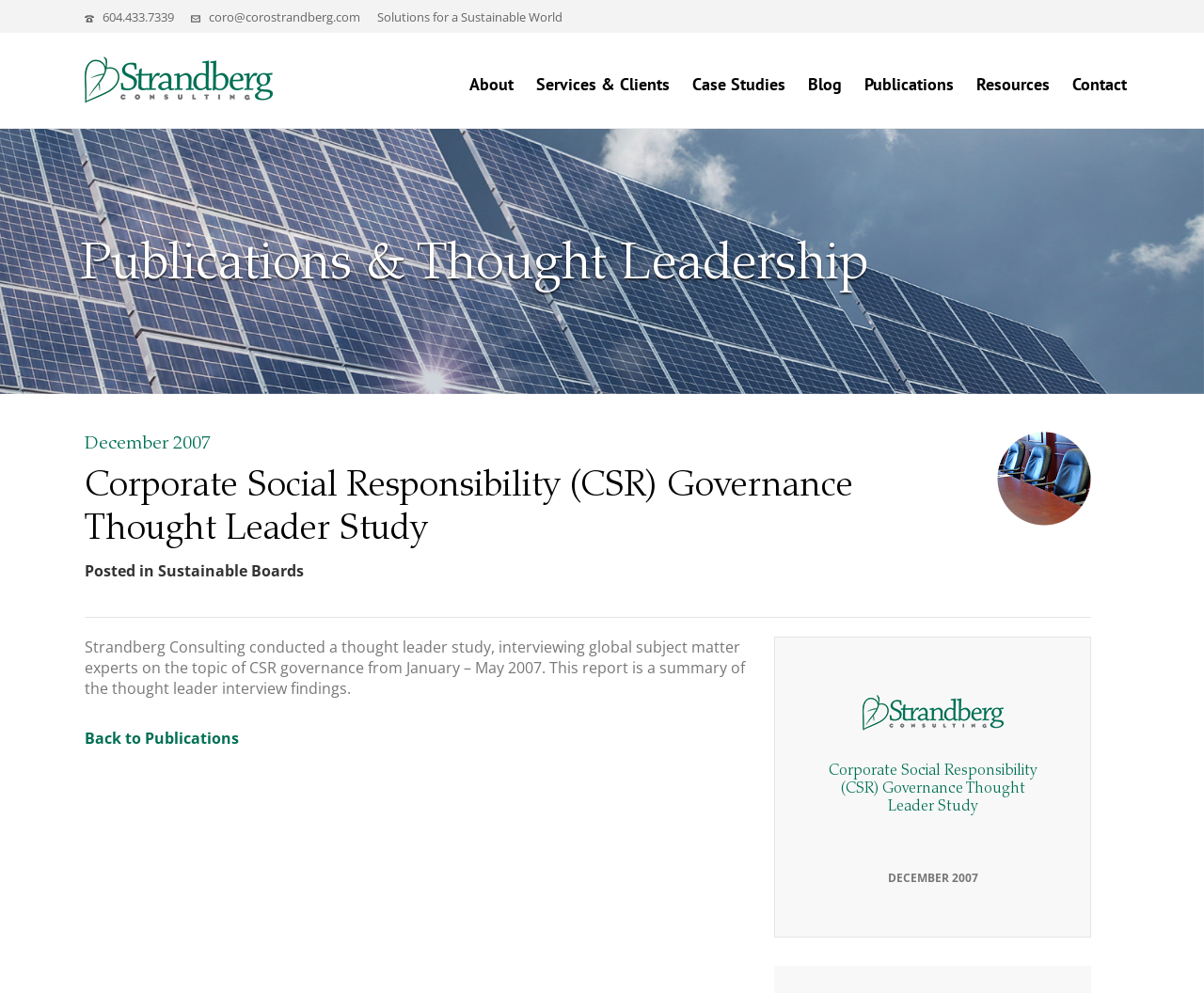Show me the bounding box coordinates of the clickable region to achieve the task as per the instruction: "check gold price".

None